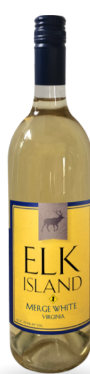What is the color of the wine?
Could you please answer the question thoroughly and with as much detail as possible?

The bottle has a clear design that showcases the pale yellow color of the wine, which is visible through the transparent glass.